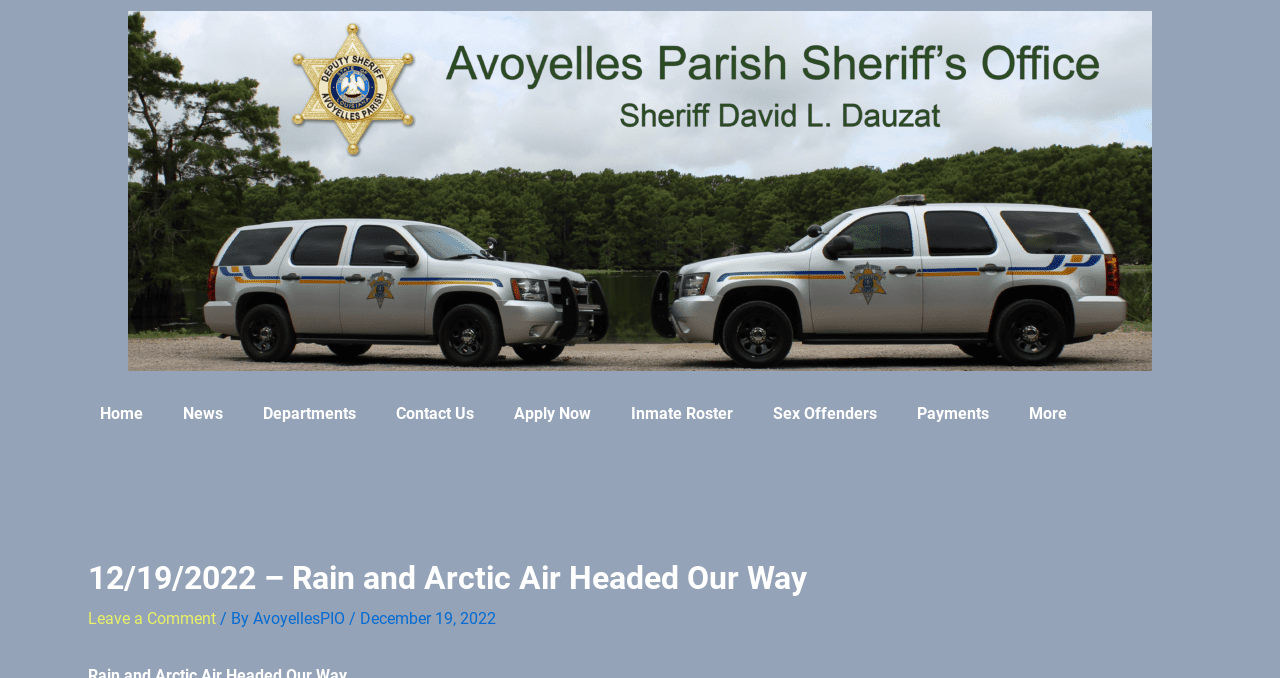Generate a thorough explanation of the webpage's elements.

The webpage appears to be a news article from the Avoyelles Parish Sheriff's Office. At the top of the page, there is a large image, taking up most of the width, with a caption "Artboard 1". Below the image, there is a navigation menu with links to "Home", "News", and other pages, aligned horizontally across the page.

To the right of the navigation menu, there is a section with the title "Departments" and a few links to other pages, including "Contact Us", "Apply Now", "Inmate Roster", and "Sex Offenders Menu Toggle". Further to the right, there is another link to "Payments Menu Toggle".

The main content of the page is a news article with the title "12/19/2022 – Rain and Arctic Air Headed Our Way", which is a heading. The article is written by AvoyellesPIO and was published on December 19, 2022. There is also a link to "Leave a Comment" at the bottom of the article.

At the very bottom of the page, there is a link to "More", which suggests that there may be additional content or pages available. Overall, the webpage has a simple and organized layout, with clear headings and concise text.